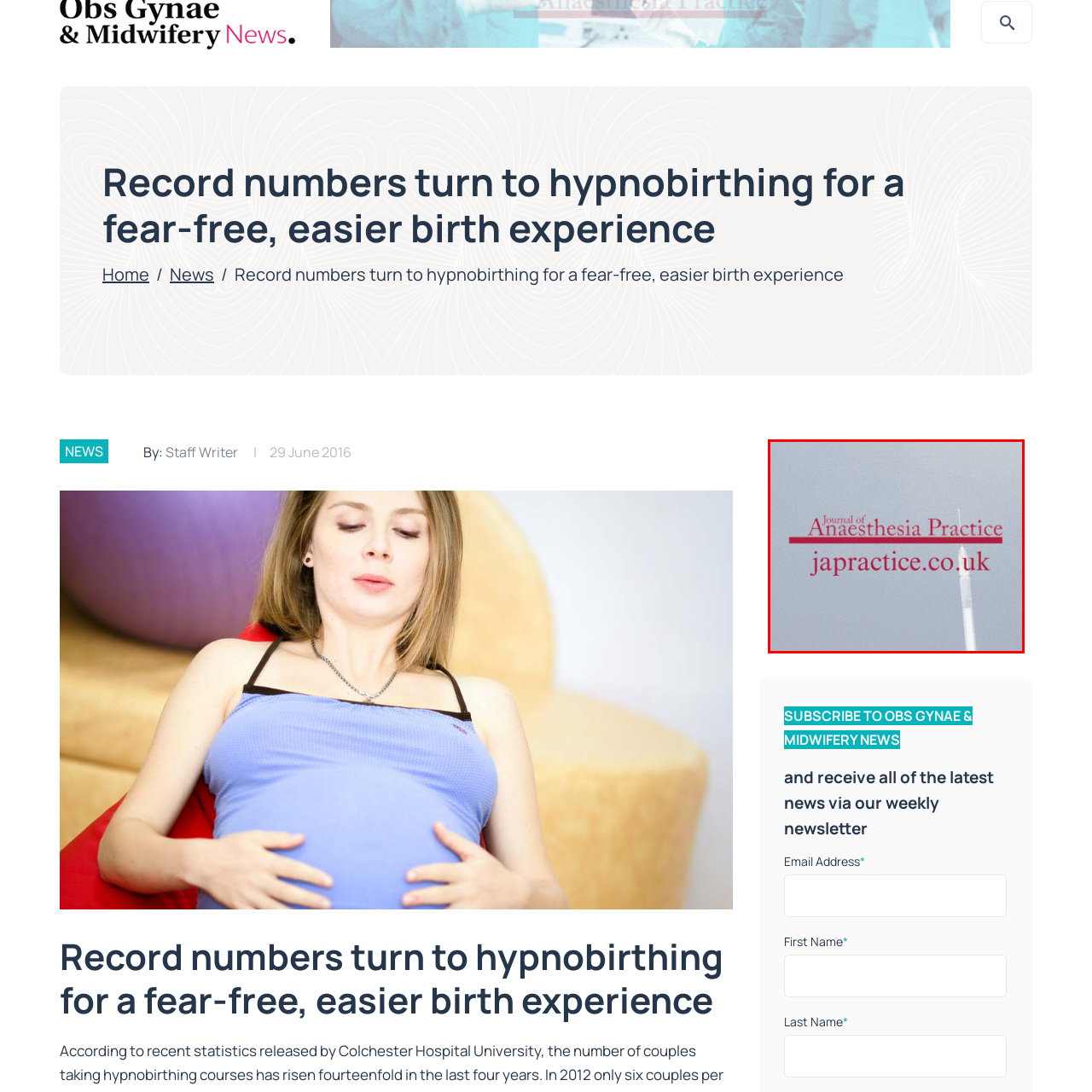What website is featured in the banner?
Focus on the area marked by the red bounding box and respond to the question with as much detail as possible.

The website 'japractice.co.uk' is displayed below the title, directing viewers to seek more information about the Journal of Anaesthesia Practice, implying that it is the official website of the journal.